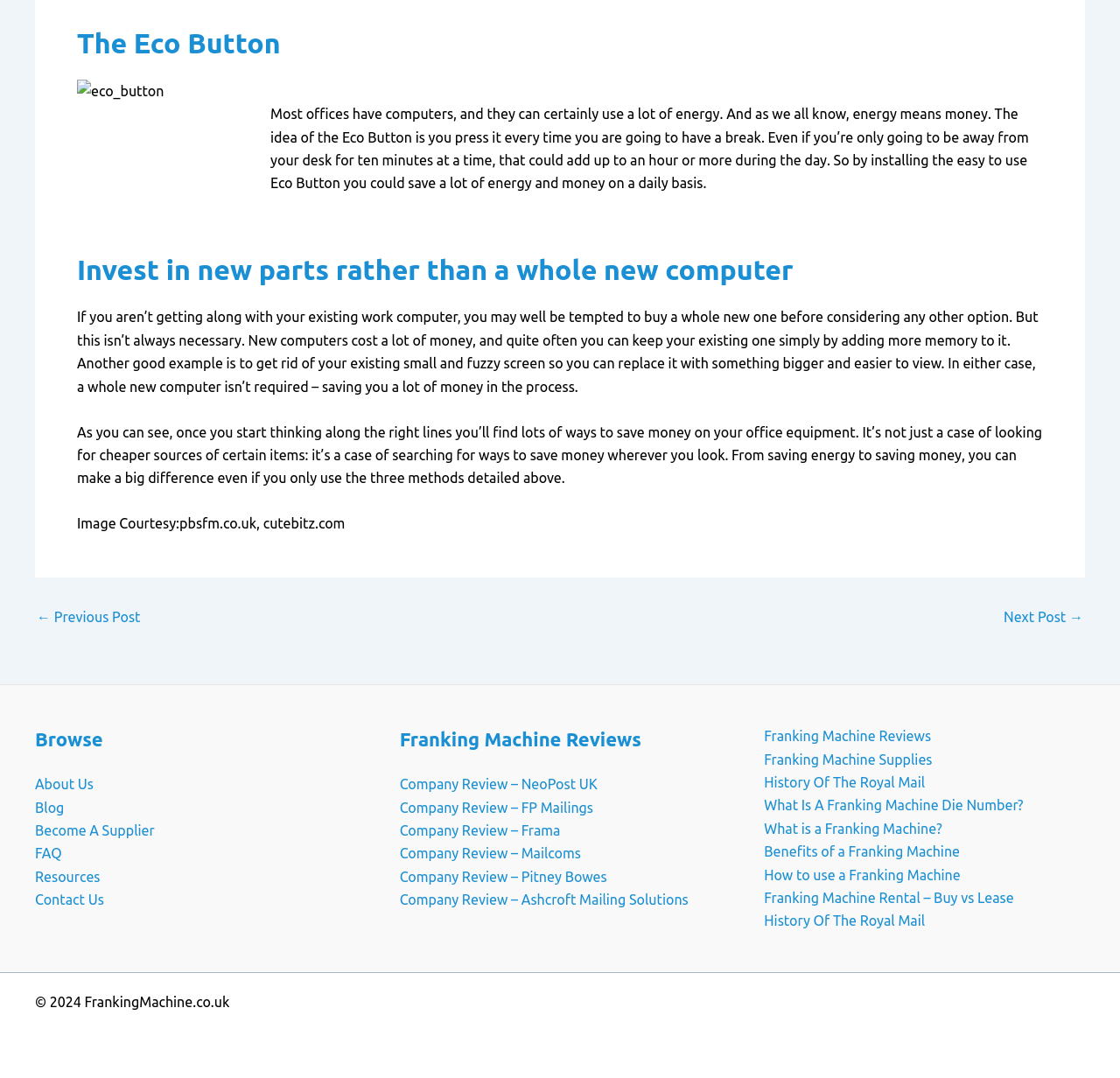Determine the bounding box coordinates for the UI element described. Format the coordinates as (top-left x, top-left y, bottom-right x, bottom-right y) and ensure all values are between 0 and 1. Element description: Subscribe Now

None